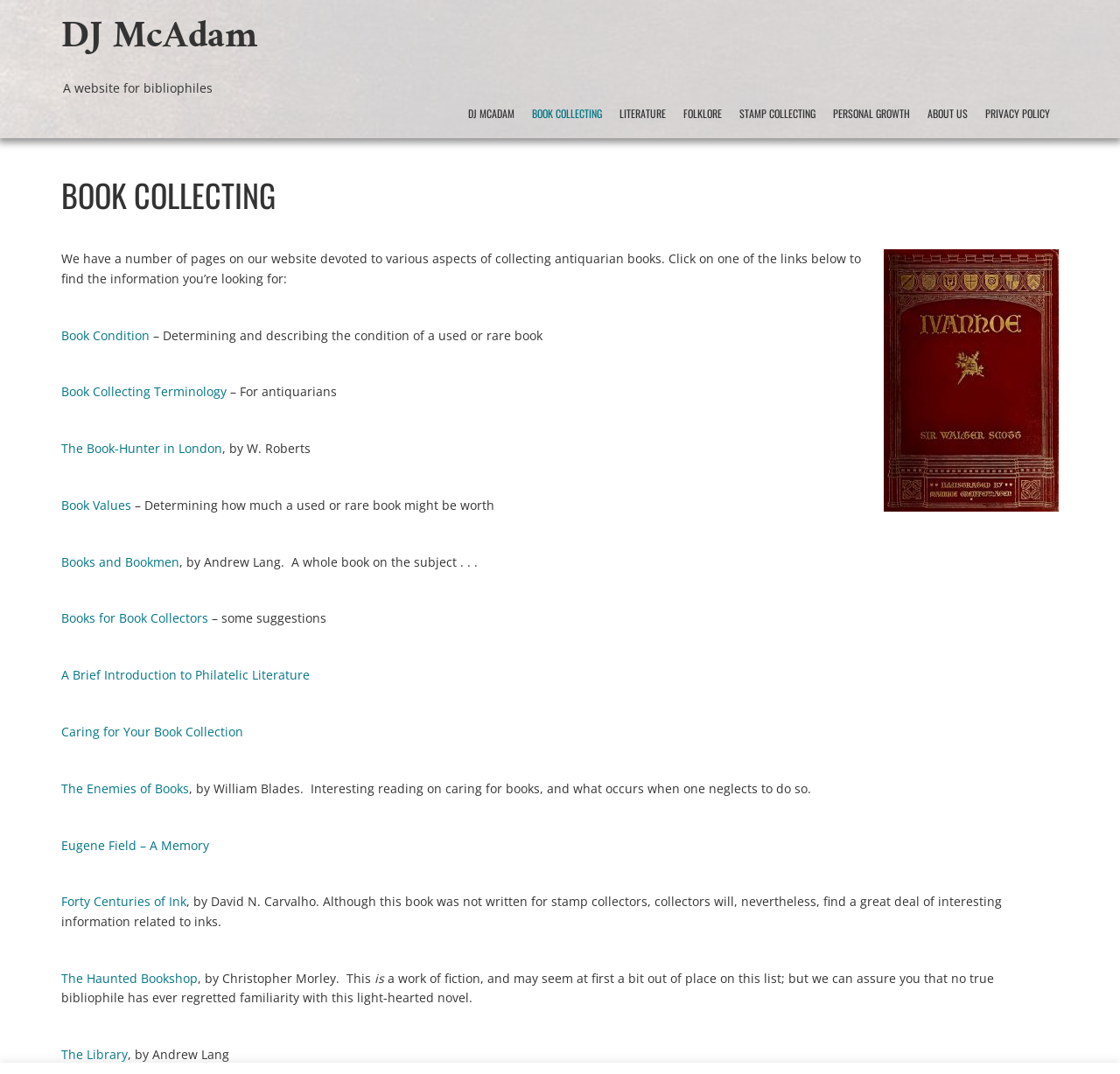What is the website about?
Based on the visual, give a brief answer using one word or a short phrase.

Book collecting